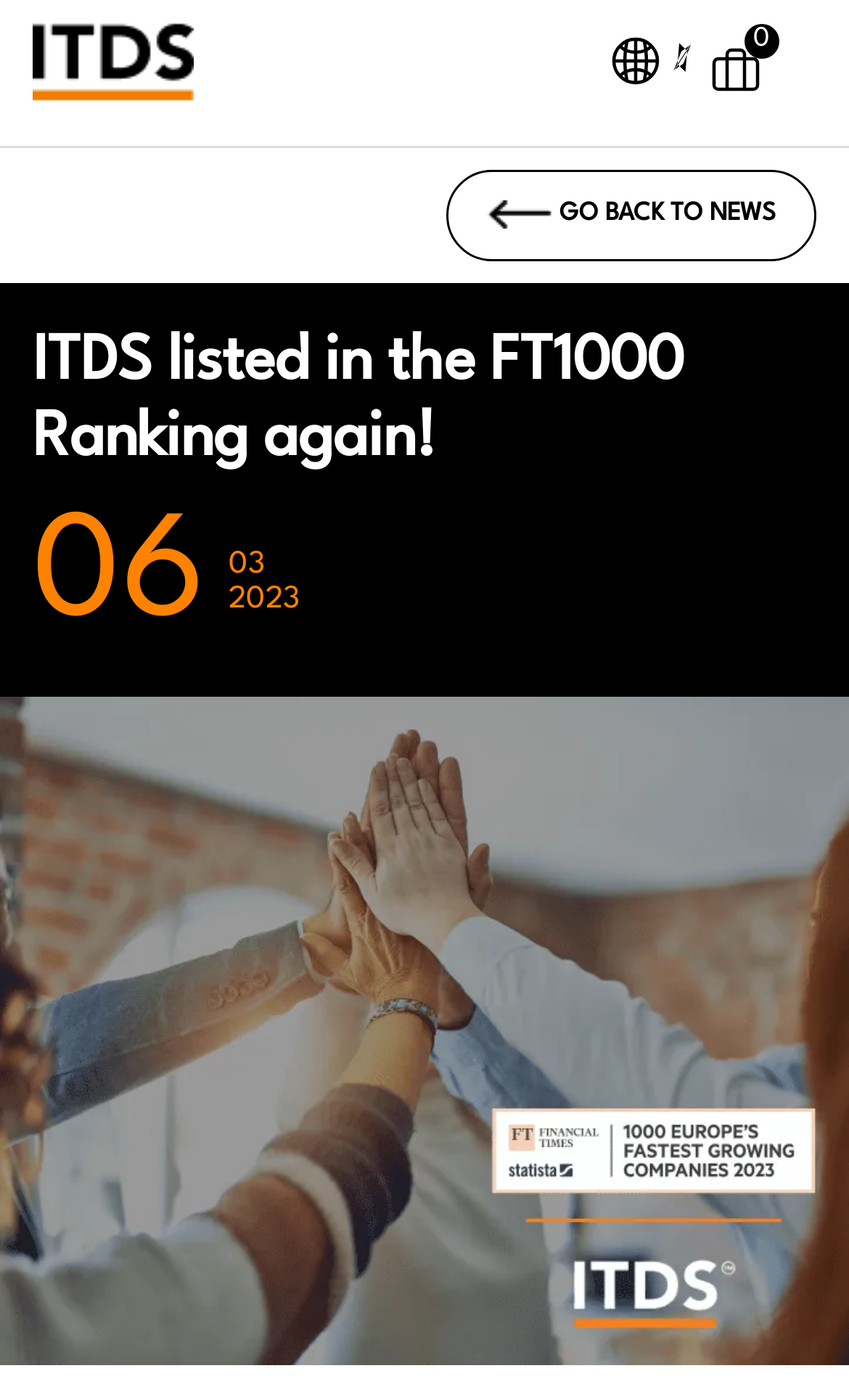What is the text on the button at the top right? Look at the image and give a one-word or short phrase answer.

News back GO BACK TO NEWS